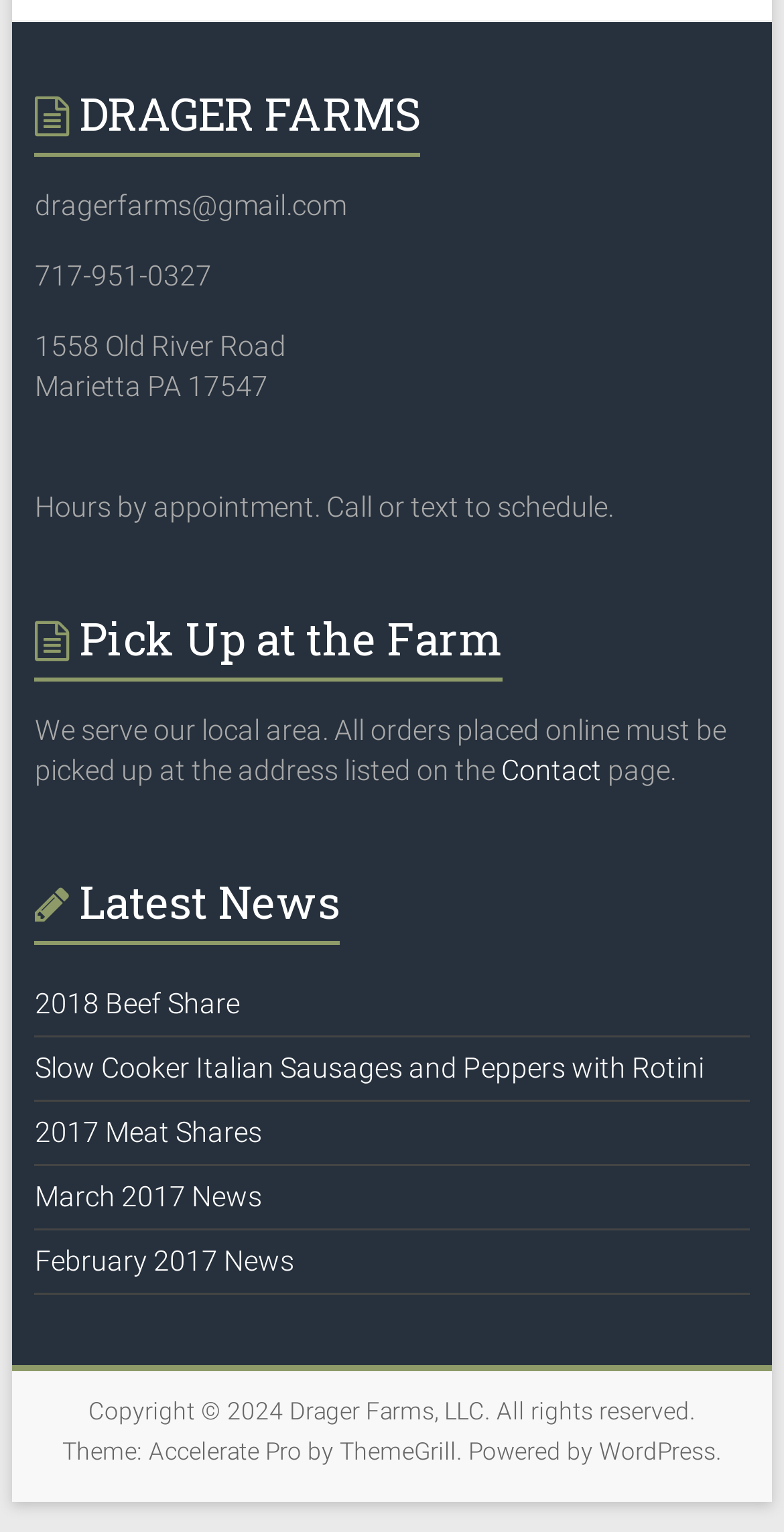Please provide a comprehensive answer to the question below using the information from the image: What is the theme of the website?

The theme of the website can be found at the bottom of the webpage. It is listed as 'Theme: Accelerate Pro'.